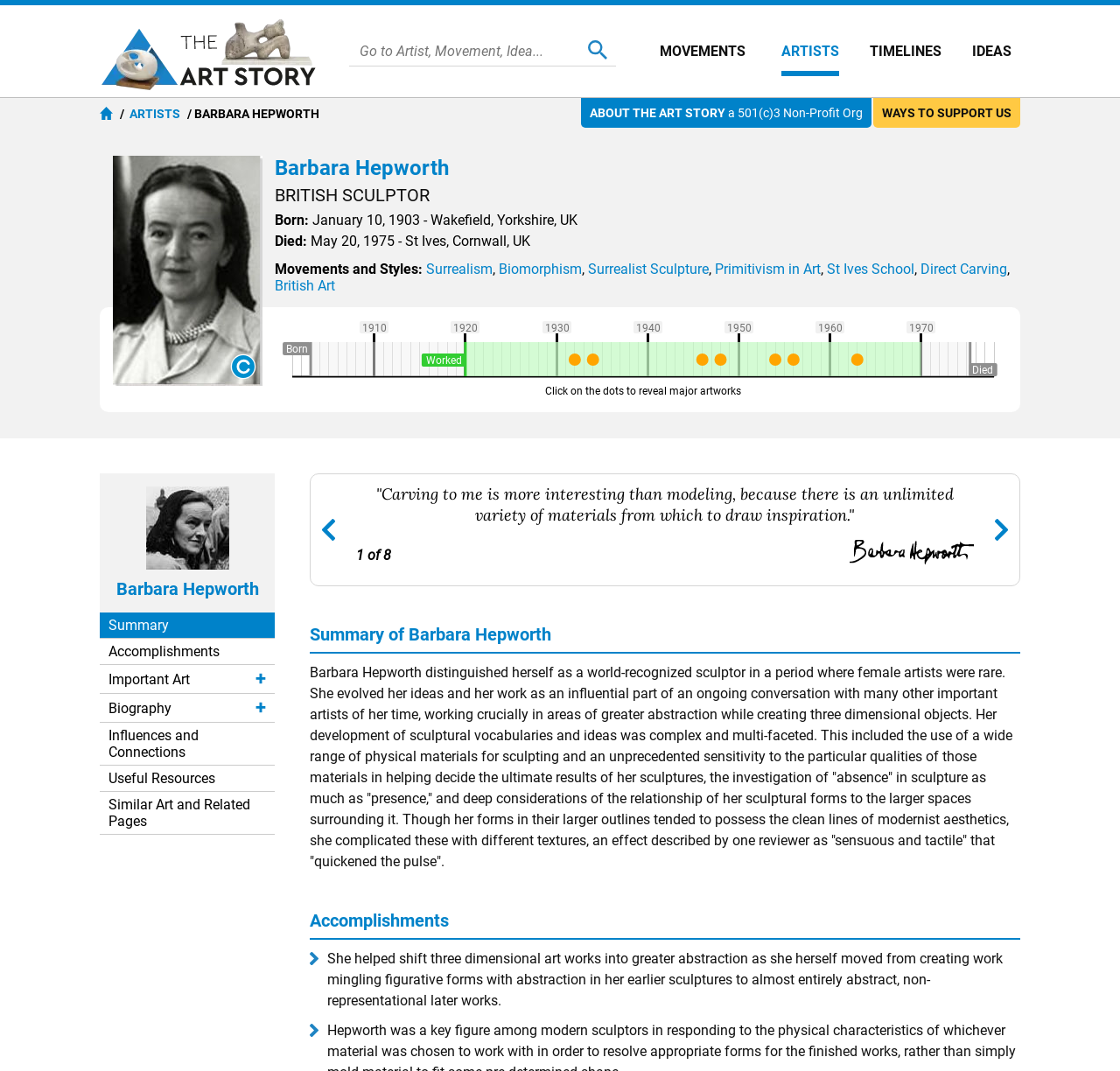Please find the bounding box coordinates for the clickable element needed to perform this instruction: "Explore Surrealism".

[0.38, 0.243, 0.44, 0.259]